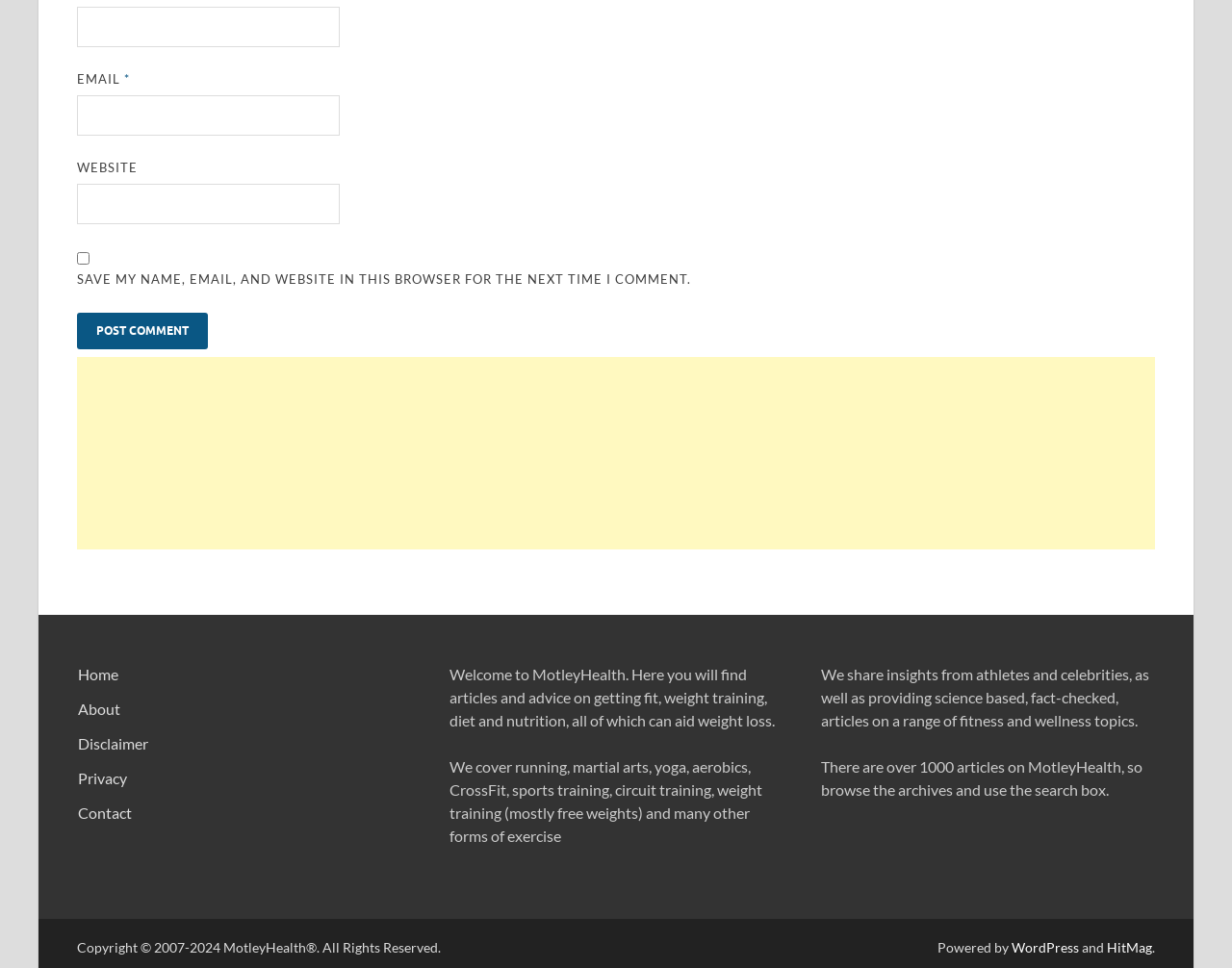Please answer the following query using a single word or phrase: 
What is the purpose of this website?

Fitness and wellness